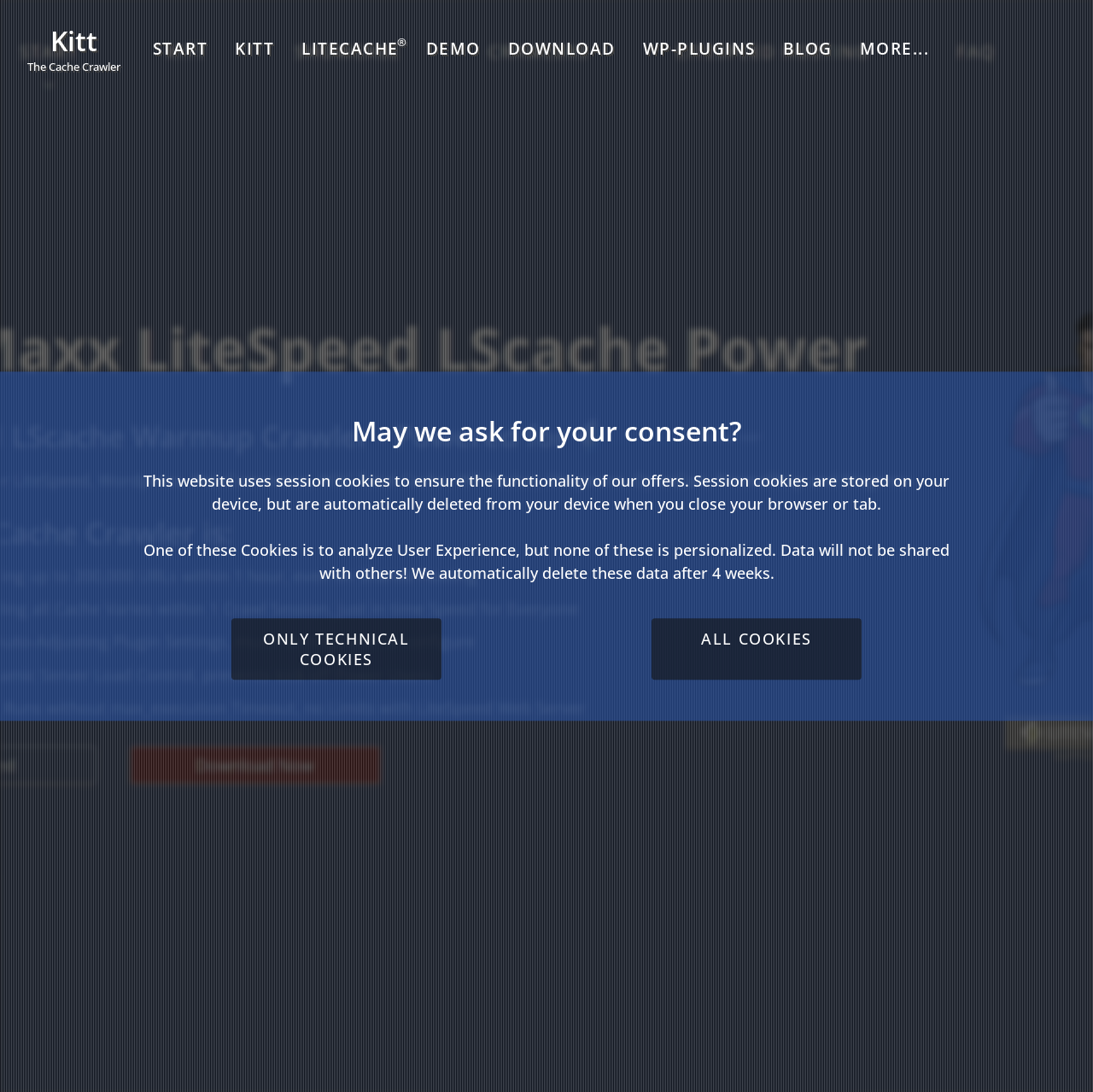Could you determine the bounding box coordinates of the clickable element to complete the instruction: "Click the START button"? Provide the coordinates as four float numbers between 0 and 1, i.e., [left, top, right, bottom].

[0.127, 0.0, 0.203, 0.088]